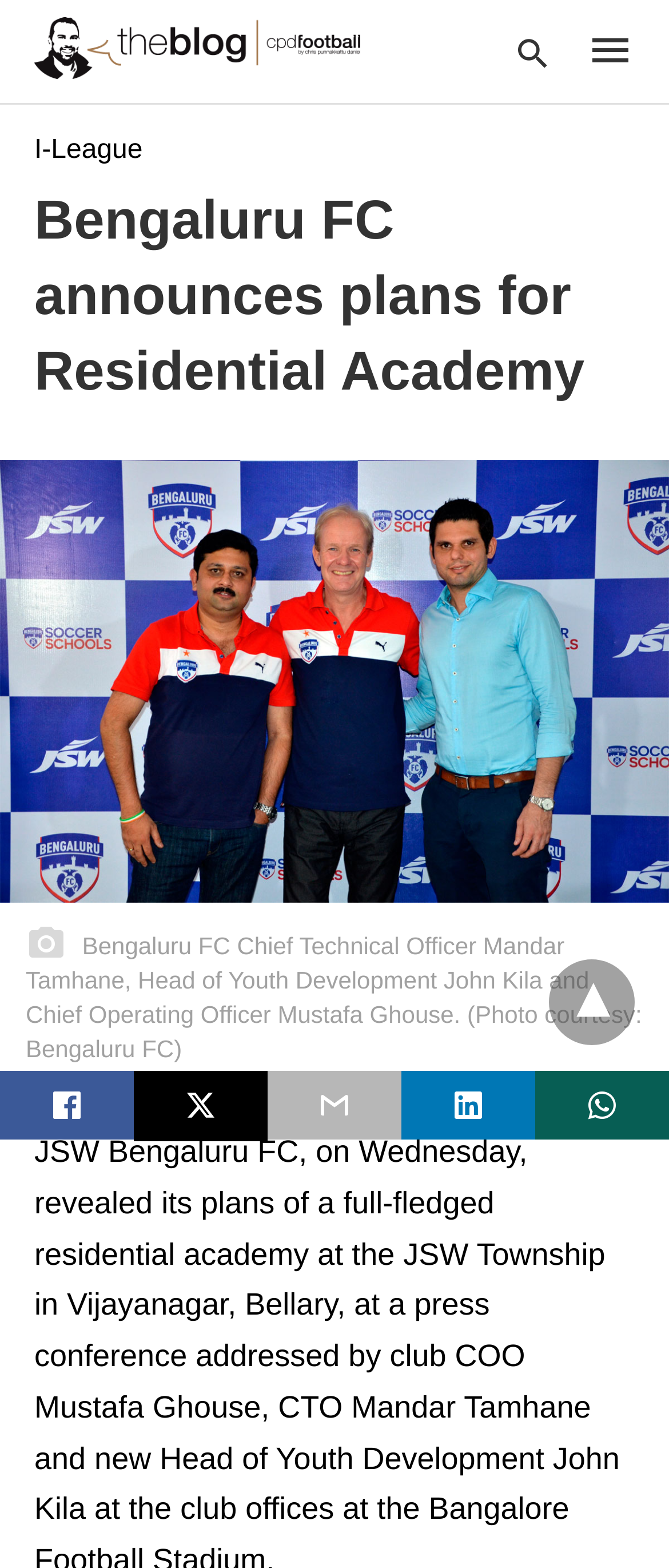Look at the image and write a detailed answer to the question: 
Who are the people in the photo?

The photo on the webpage shows three people, who are identified as Bengaluru FC Chief Technical Officer Mandar Tamhane, Head of Youth Development John Kila, and Chief Operating Officer Mustafa Ghouse, according to the caption below the photo.